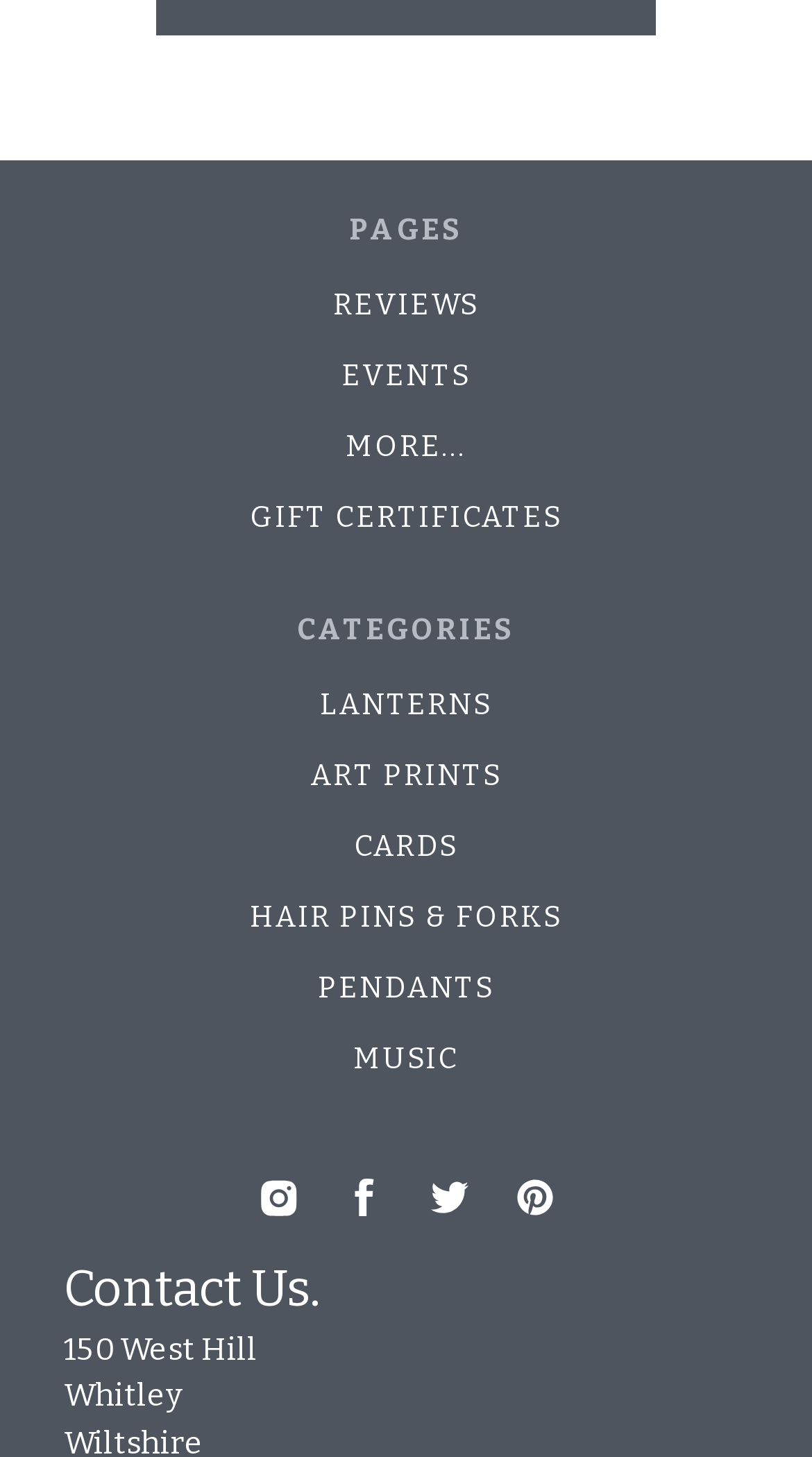Find the bounding box coordinates of the clickable area that will achieve the following instruction: "Click on REVIEWS".

[0.41, 0.197, 0.59, 0.221]